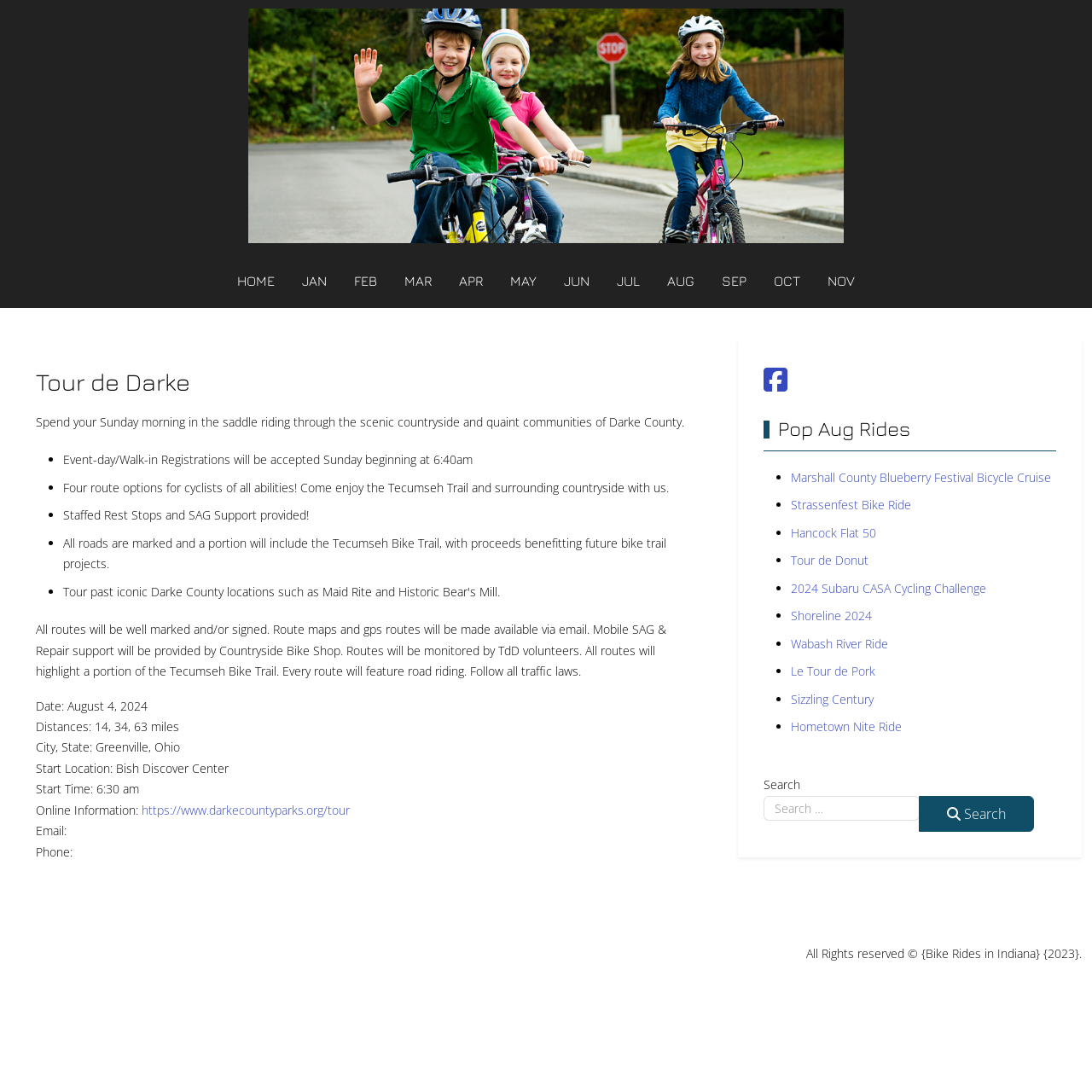Identify the bounding box coordinates for the element you need to click to achieve the following task: "Register for the Tour de Donut". The coordinates must be four float values ranging from 0 to 1, formatted as [left, top, right, bottom].

[0.724, 0.506, 0.796, 0.52]